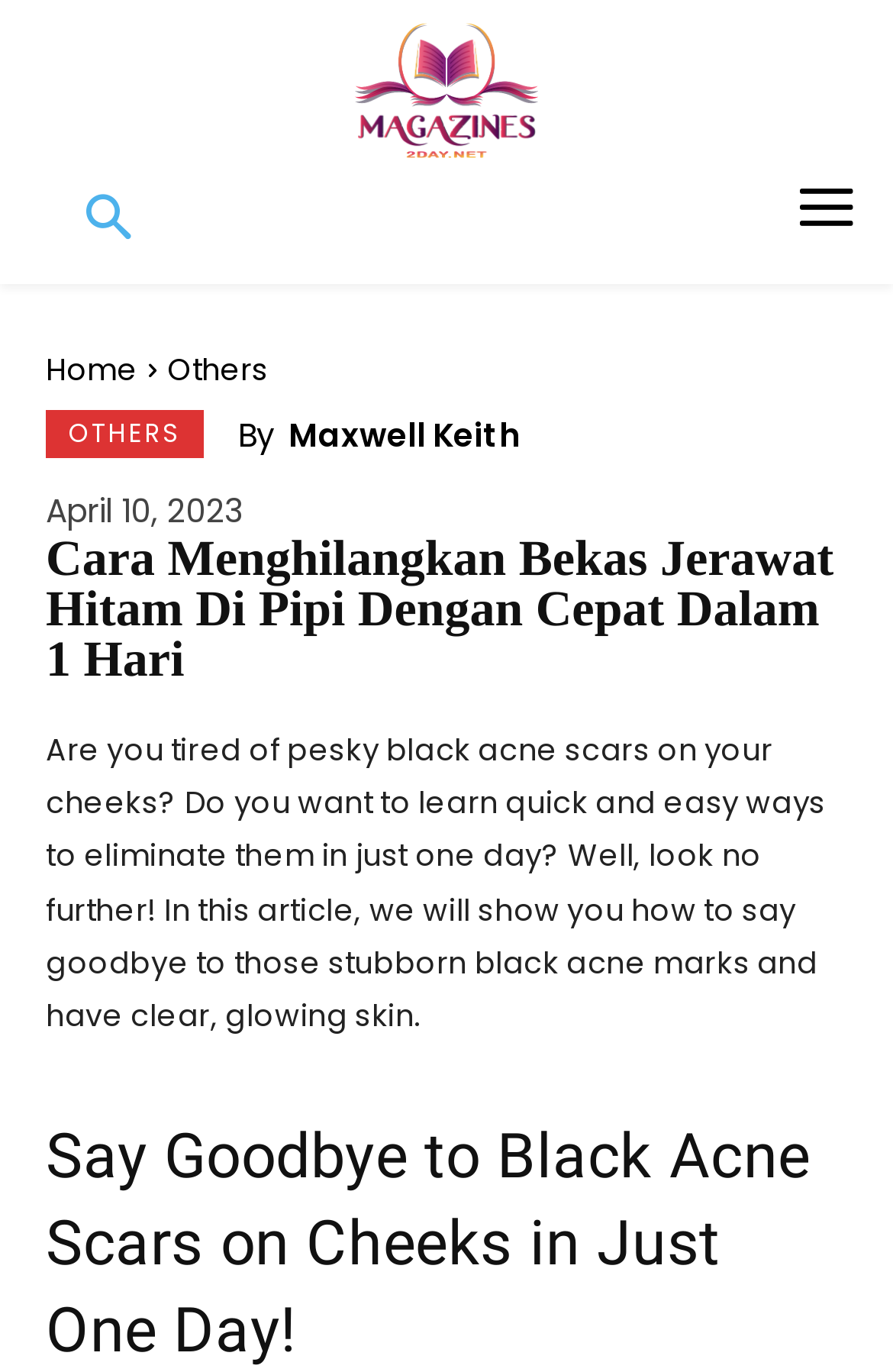What is the purpose of the article?
Provide an in-depth answer to the question, covering all aspects.

The purpose of the article can be inferred by reading the introductory paragraph which states that the article will show the reader how to say goodbye to black acne marks and have clear, glowing skin.